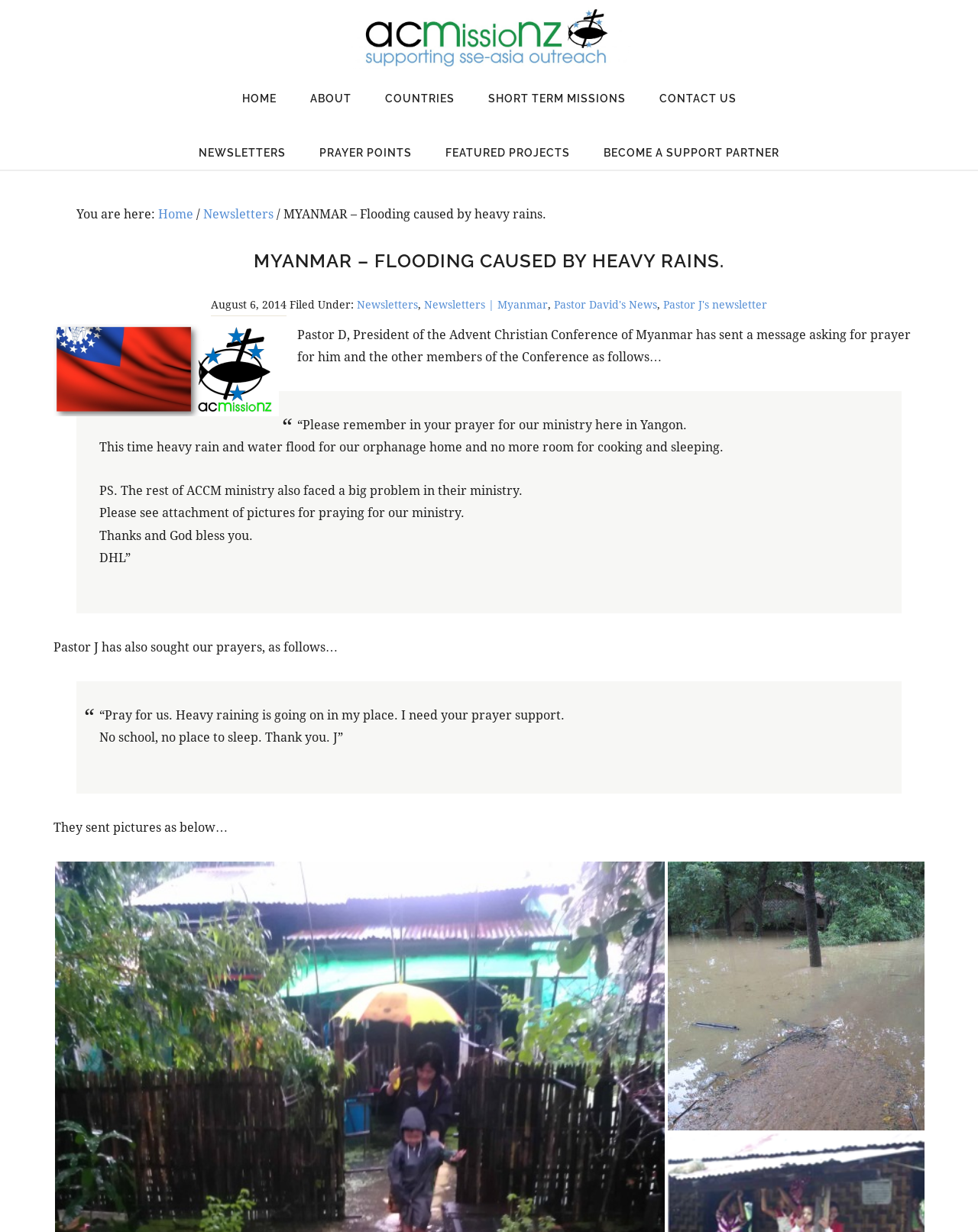Please find the bounding box for the UI element described by: "About".

[0.301, 0.056, 0.375, 0.104]